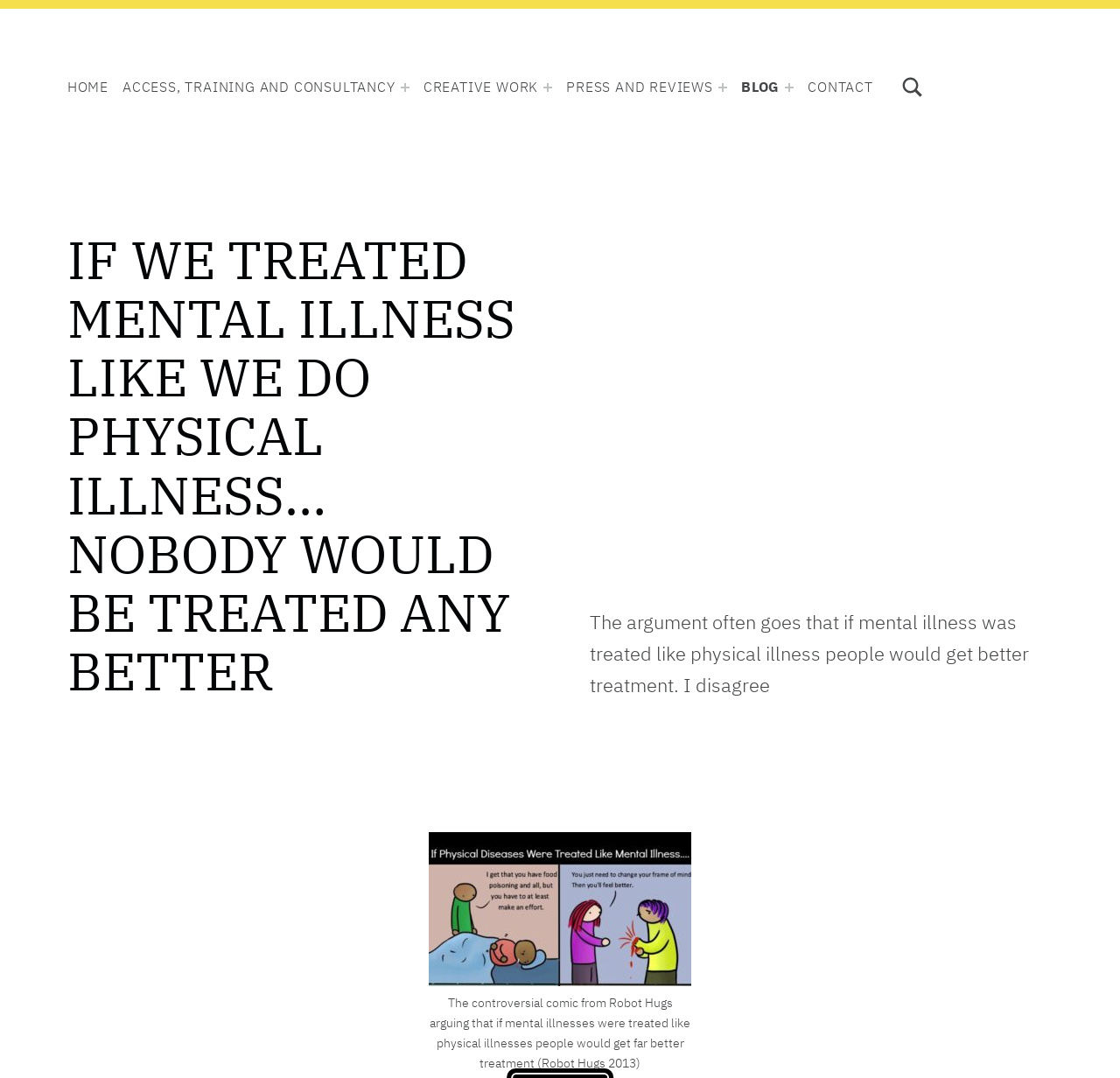What is the author's stance on the argument?
Based on the visual information, provide a detailed and comprehensive answer.

The author disagrees with the argument that if mental illness was treated like physical illness, people would get better treatment. This is evident from the static text that states 'I disagree'.